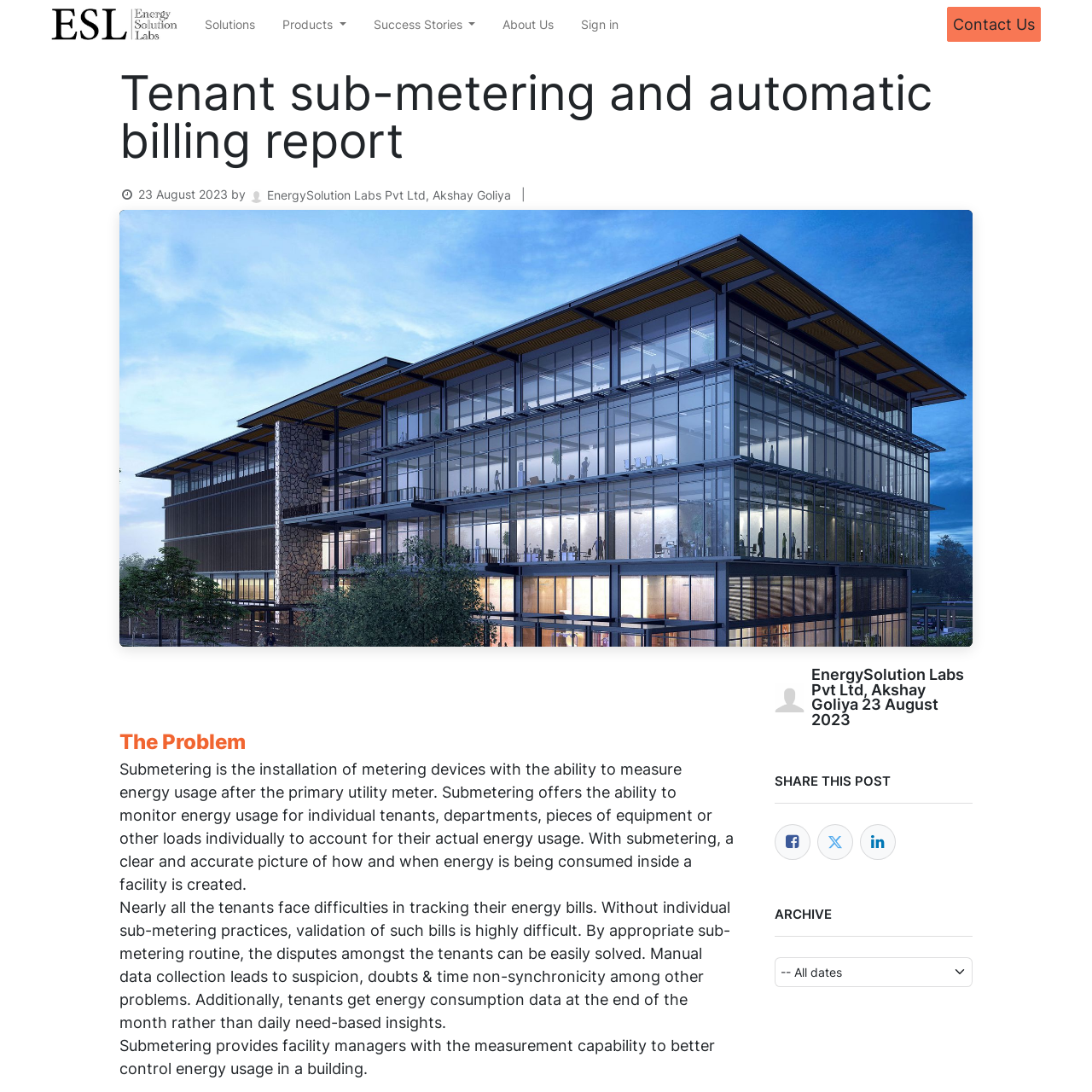Extract the text of the main heading from the webpage.

Tenant sub-metering and automatic billing report